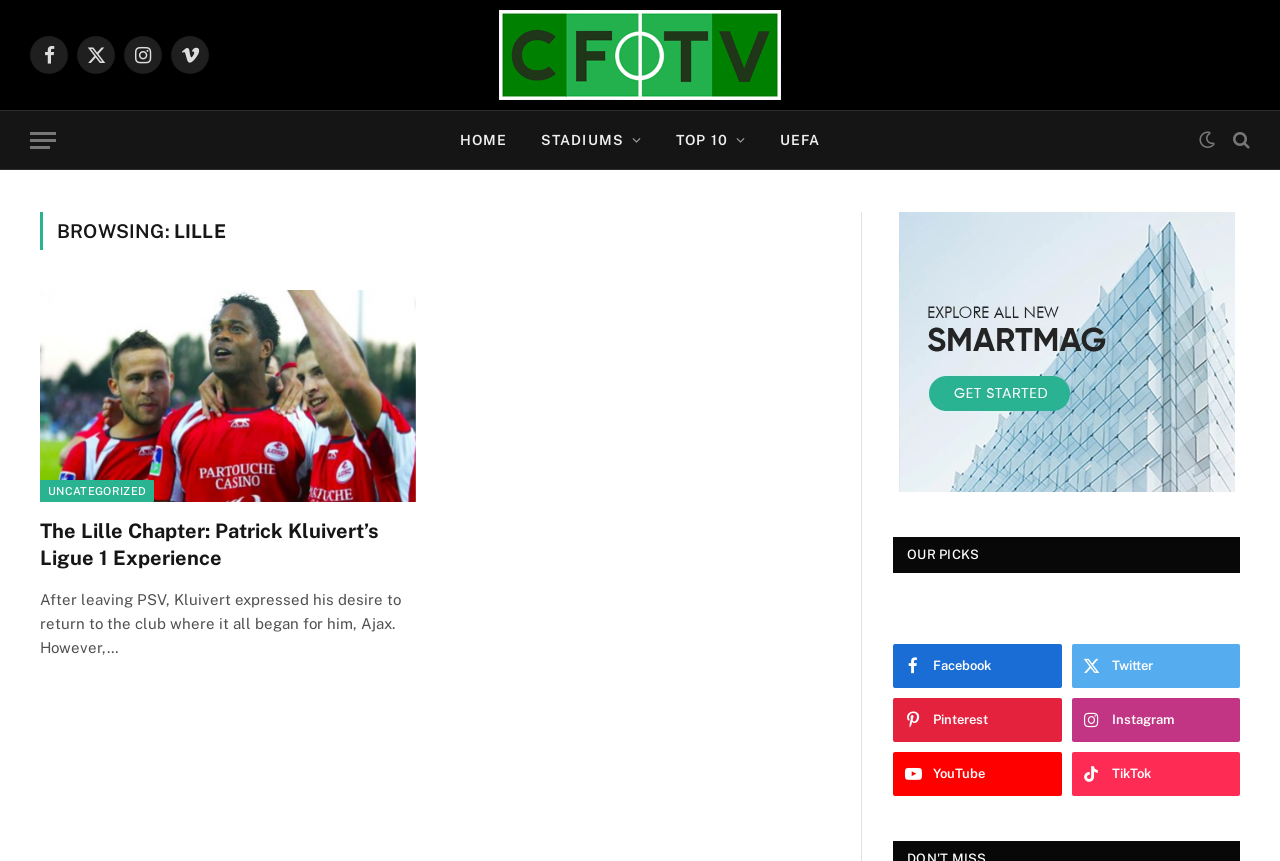Answer with a single word or phrase: 
What is the topic of the article on this webpage?

Patrick Kluivert’s Ligue 1 Experience